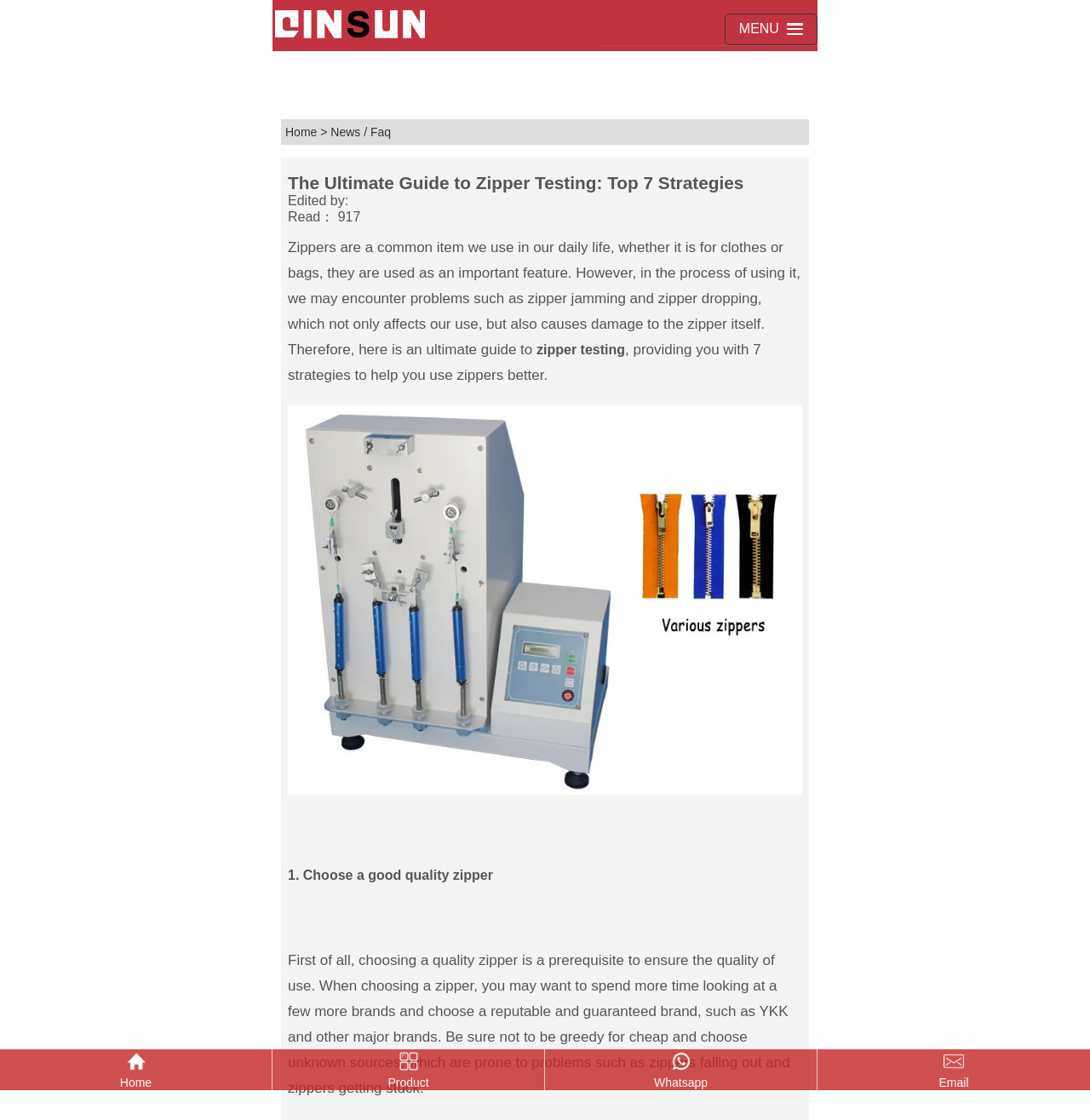What is the recommended brand for zippers?
Give a single word or phrase answer based on the content of the image.

YKK